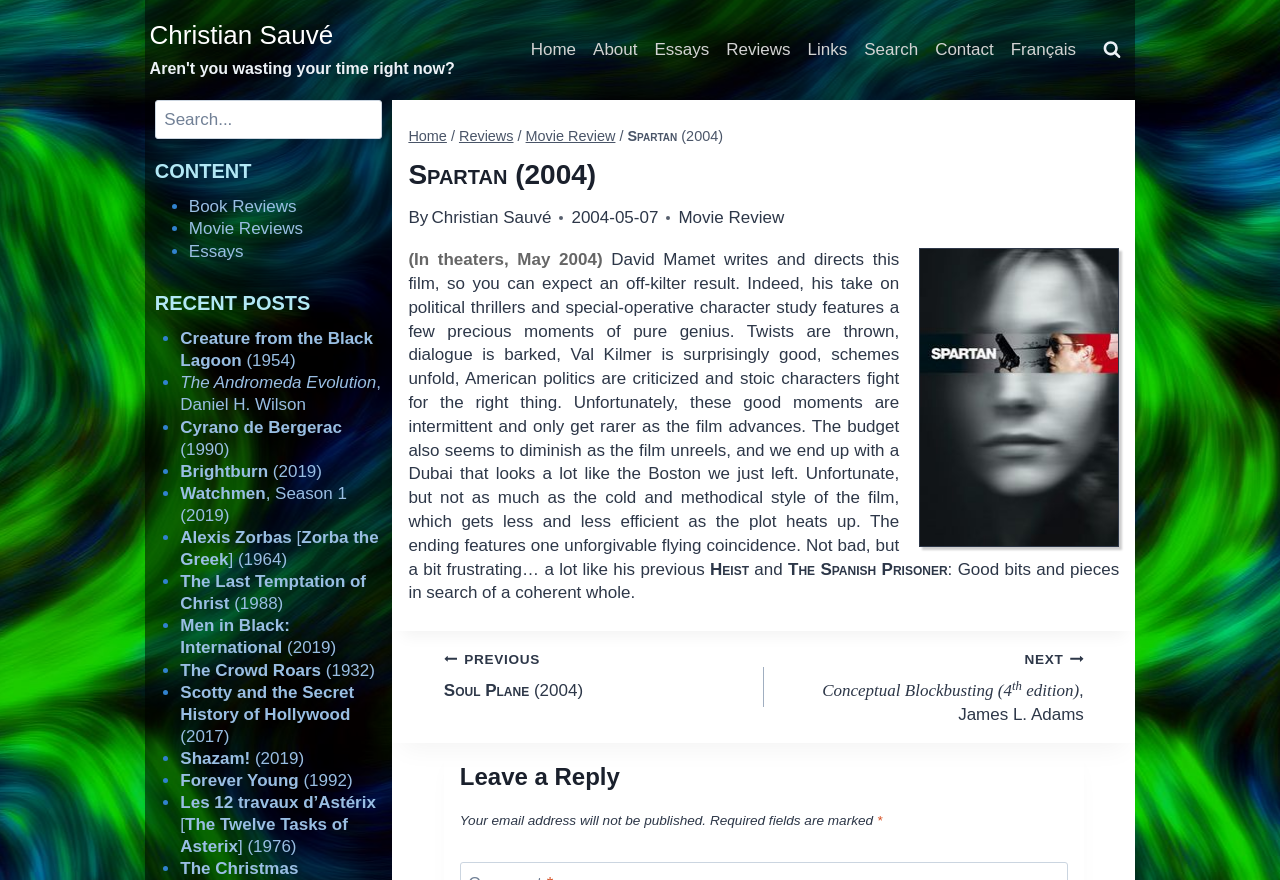What is the title of the movie being reviewed?
Refer to the image and answer the question using a single word or phrase.

Spartan